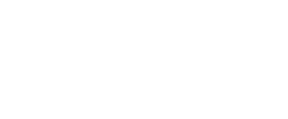Provide a comprehensive description of the image.

The image features a **Tube Cutter Pipe Cutter**, specifically designed for cutting pipes with diameters ranging from 6mm to 45mm. This heavy-duty tool is made from cast aluminum, ensuring durability and strength during use. Additionally, it features high-quality Gcr15 blades for efficient cutting and a retractable pipe deburrer, allowing for smooth finishing after cutting. The design is optimized for use with various materials, including copper, brass, aluminum, and thin-walled steel pipes. This pipe cutter is ideal for DIY enthusiasts and professionals seeking precision and reliability in their cutting tasks. The product is offered by **WUXI MORITA TOOLS CO., LTD**, which is known for its robust tool manufacturing, based in China.